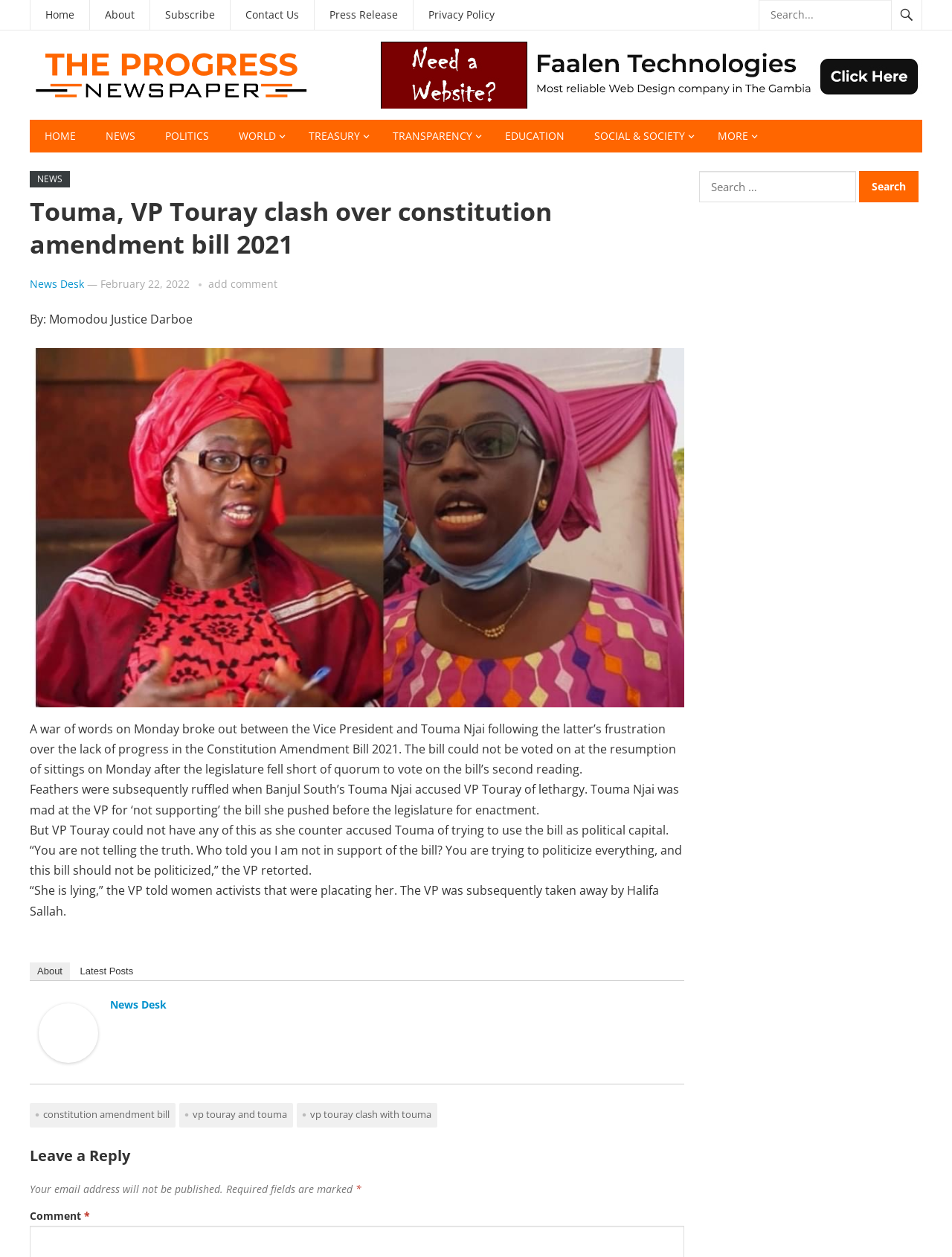What is the name of the person who accused the VP of lethargy?
Analyze the image and deliver a detailed answer to the question.

According to the article, Touma Njai accused the VP of lethargy, leading to a war of words between the two.